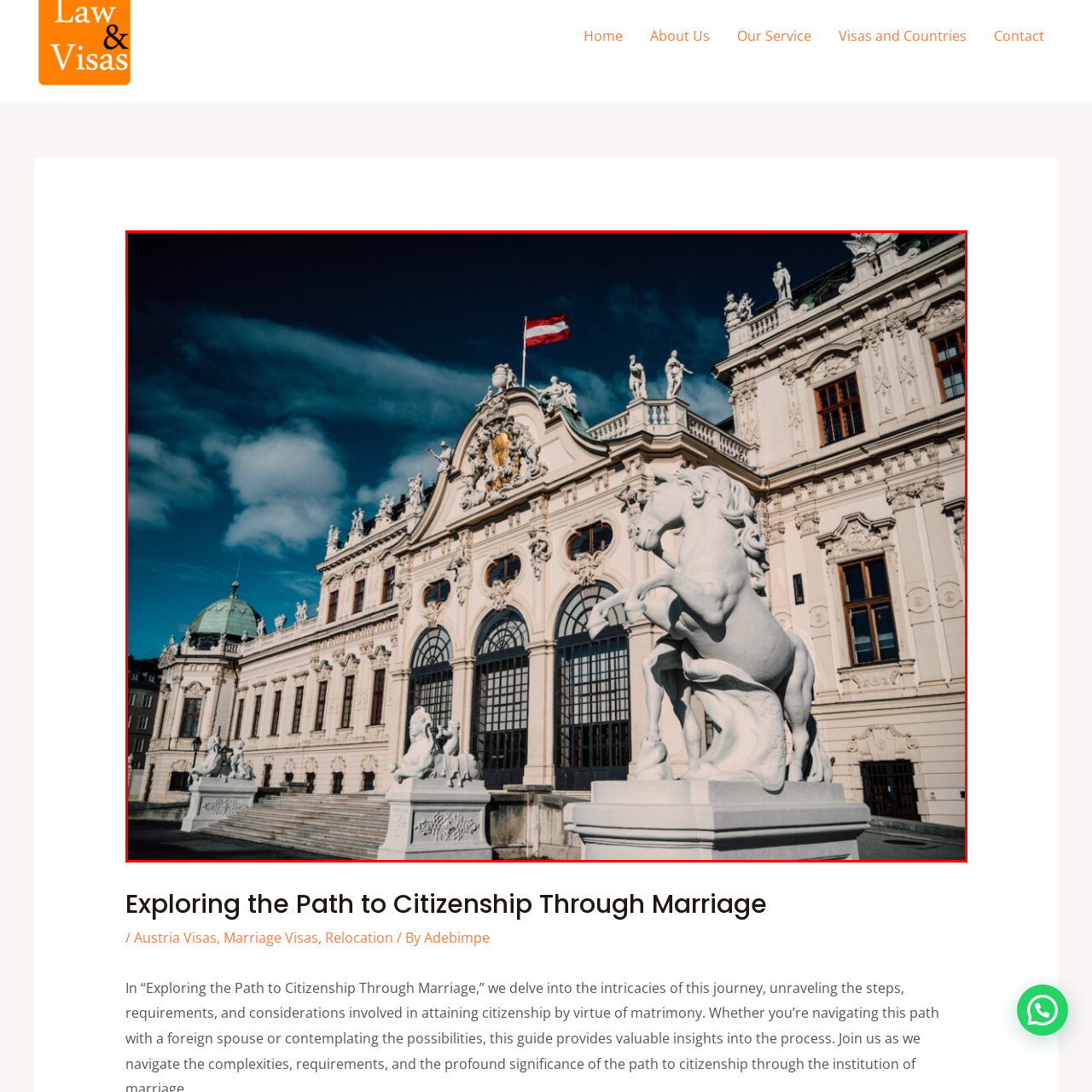Observe the content inside the red rectangle and respond to the question with one word or phrase: 
What is the possible theme related to the building?

Citizenship and marriage